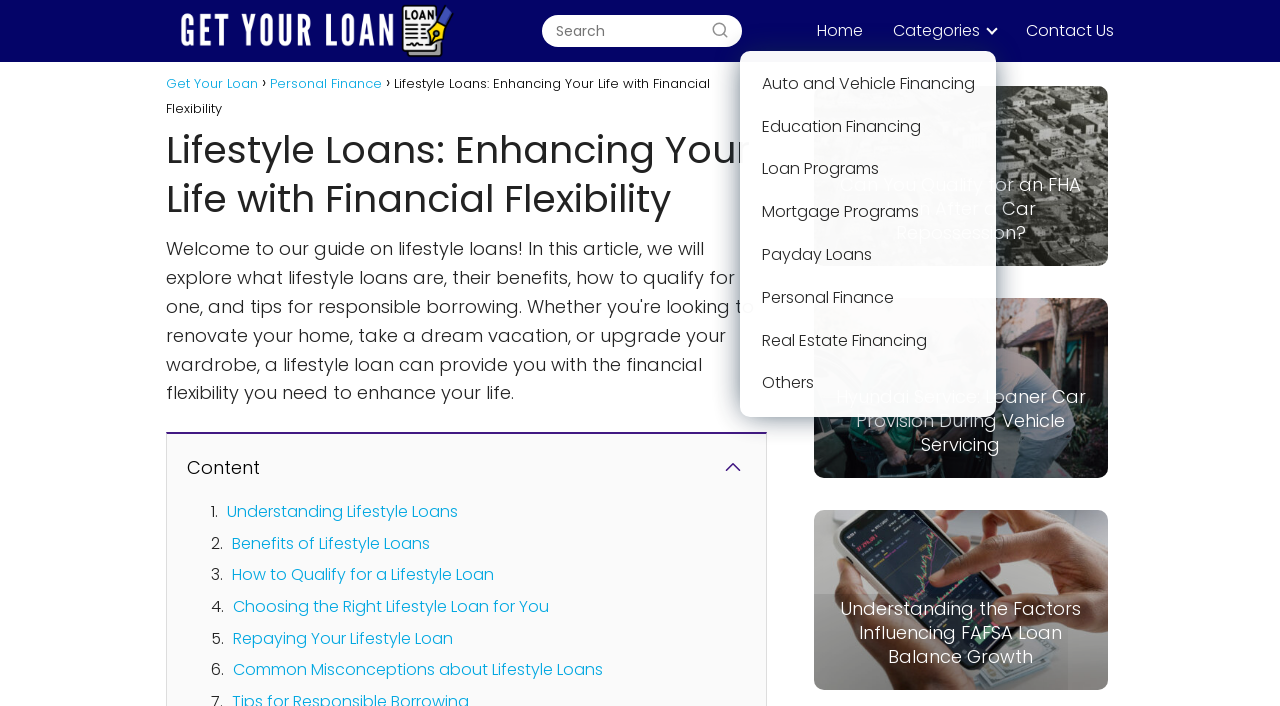Provide an in-depth description of the elements and layout of the webpage.

This webpage is about lifestyle loans, focusing on enhancing one's life with financial flexibility. At the top, there is a prominent call-to-action button "Get Your Loan" accompanied by an image, situated near the center of the page. To the right of this button, there is a search bar with a "Search" button. 

On the top-right corner, there are navigation links to "Home", "Categories", and "Contact Us". Below these links, there is a navigation section with breadcrumbs, displaying the current page's title "Lifestyle Loans: Enhancing Your Life with Financial Flexibility" and links to "Get Your Loan" and "Personal Finance". 

The main content area is divided into two sections. The left section has a heading with the same title as the webpage, followed by several links to articles about lifestyle loans, including "Understanding Lifestyle Loans", "Benefits of Lifestyle Loans", and "Repaying Your Lifestyle Loan". 

The right section contains three articles with links to more specific topics, such as "Can You Qualify for an FHA Loan After a Car Repossession?", "Hyundai Service: Loaner Car Provision During Vehicle Servicing", and "Understanding the Factors Influencing FAFSA Loan Balance Growth". Each article has a brief summary or title.